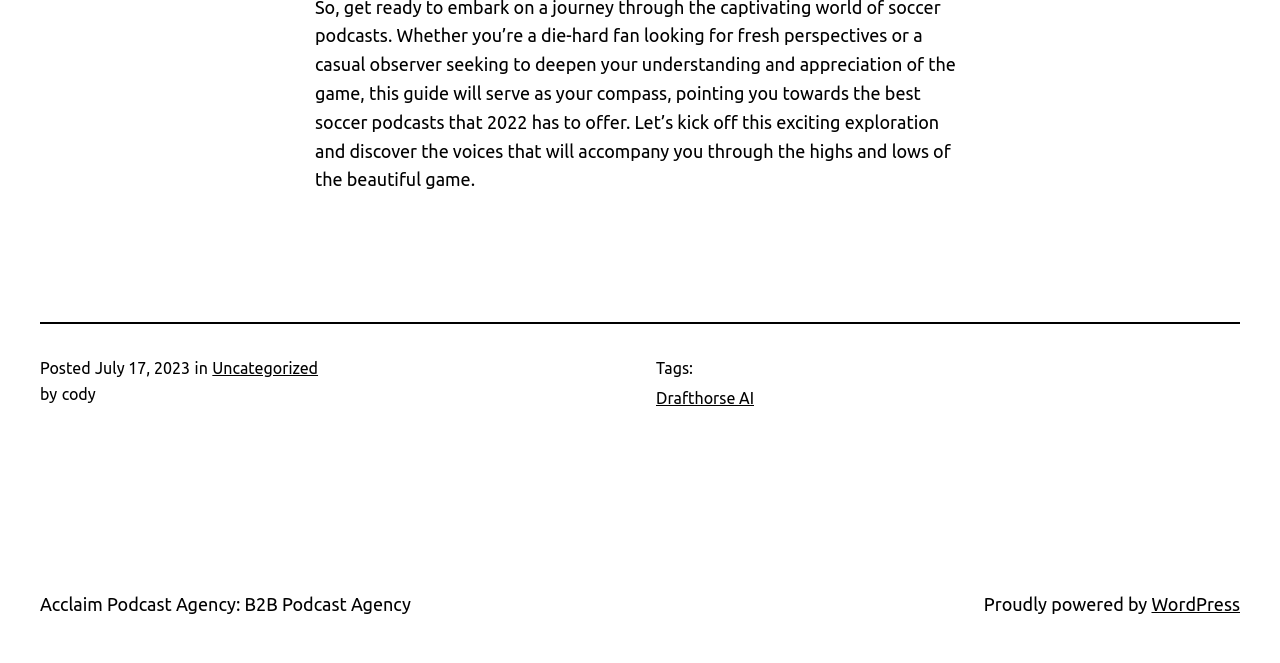What is the date of the post?
Please provide a single word or phrase as your answer based on the screenshot.

July 17, 2023